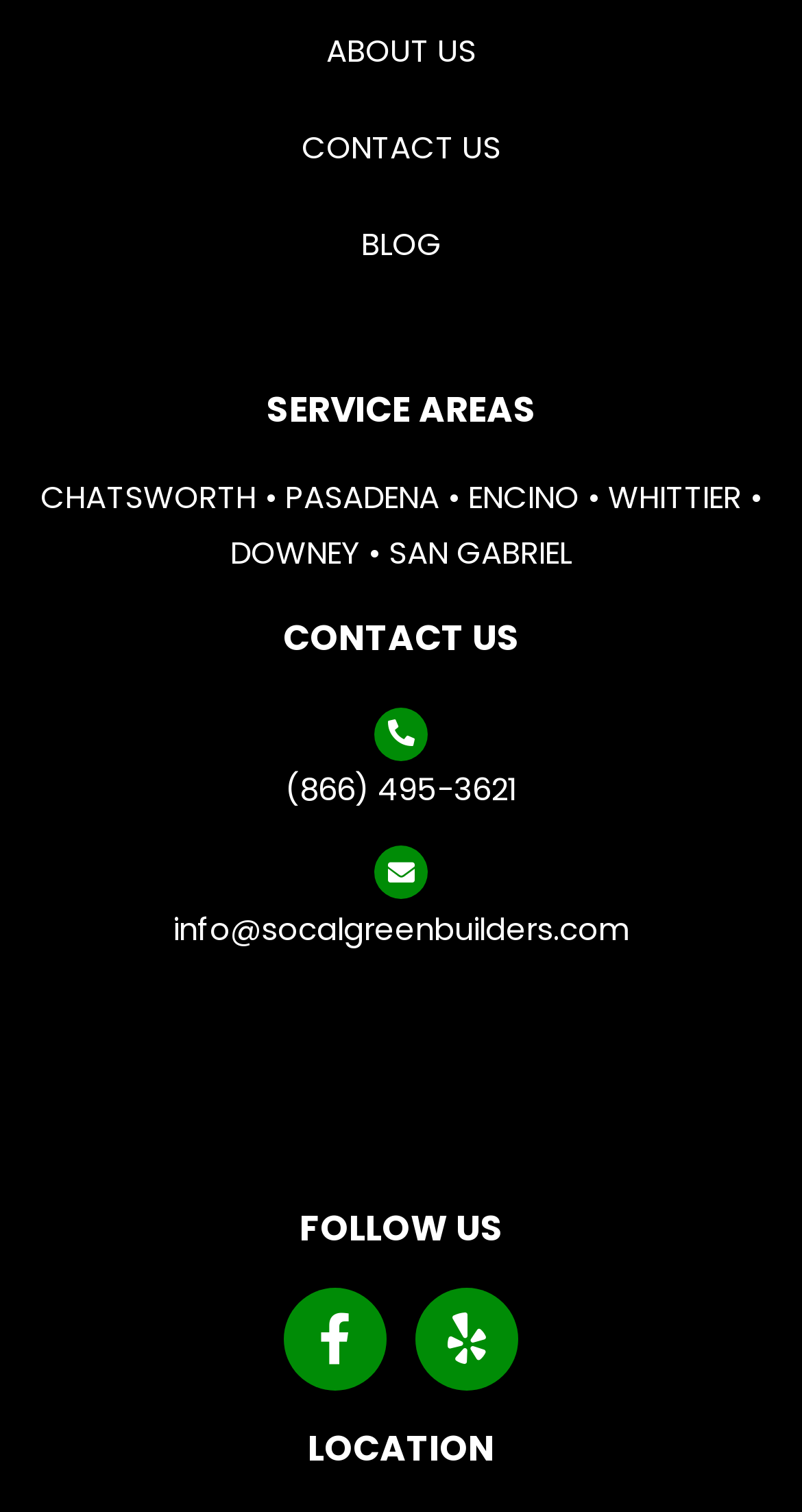Identify the bounding box coordinates of the element to click to follow this instruction: 'View SERVICE AREAS'. Ensure the coordinates are four float values between 0 and 1, provided as [left, top, right, bottom].

[0.332, 0.254, 0.668, 0.287]